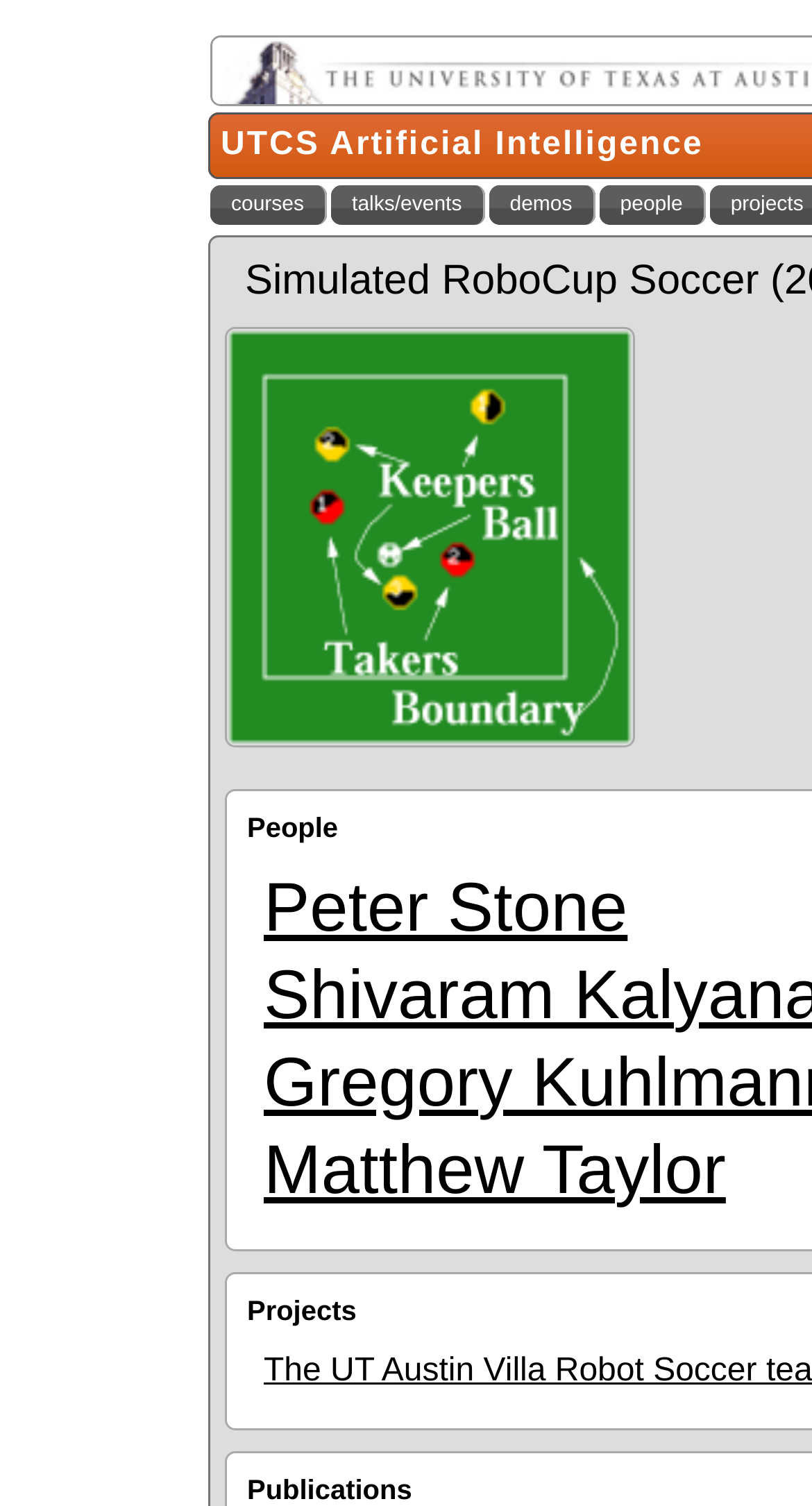Provide a short answer using a single word or phrase for the following question: 
What is the name of the person linked below the 'People' section?

Peter Stone